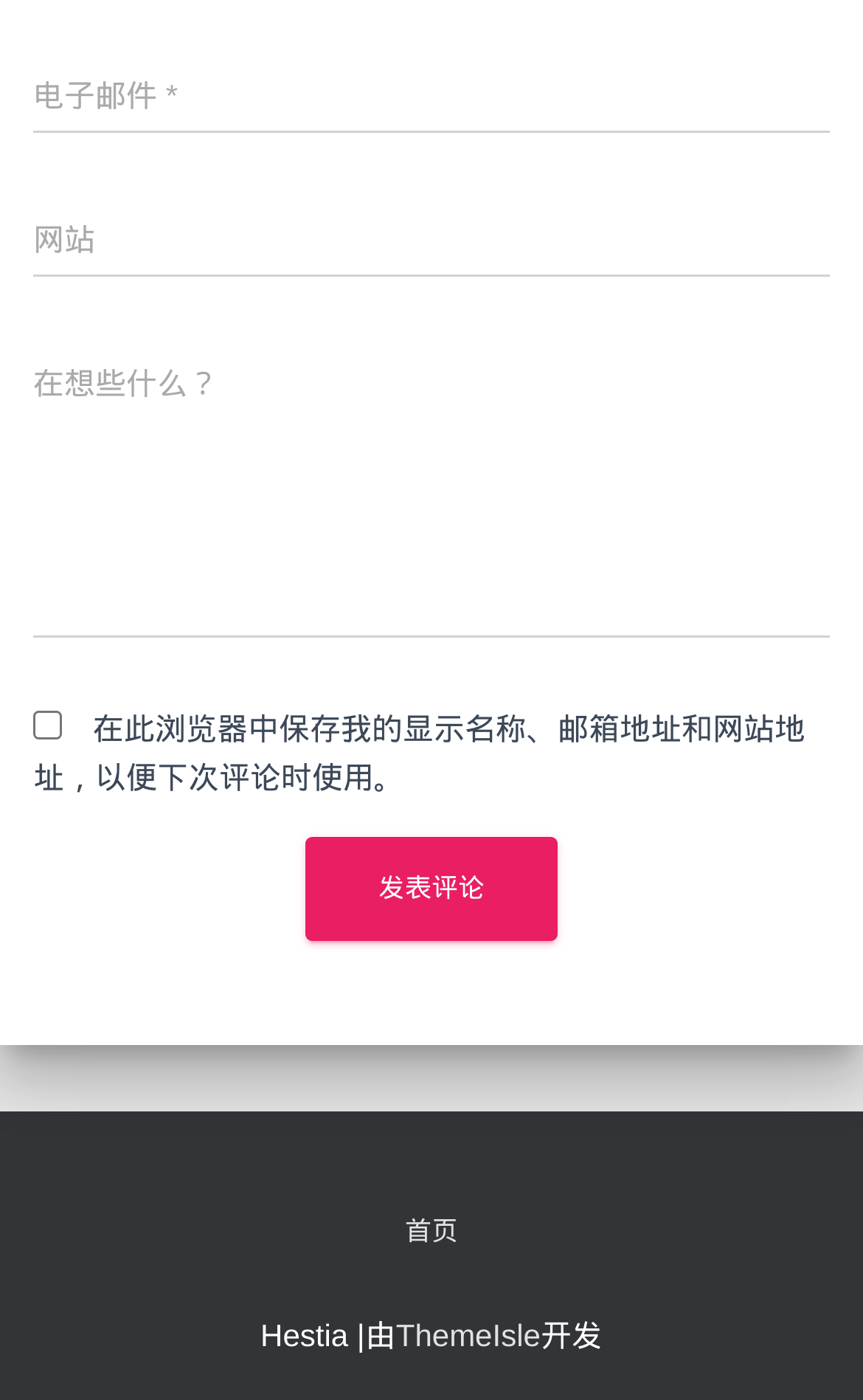What is the purpose of the button?
Analyze the image and provide a thorough answer to the question.

The button is labeled '发表评论' which means 'submit comment' in English, and it is located below the textboxes and checkbox, so the purpose of this button is to submit a comment after filling in the required information.